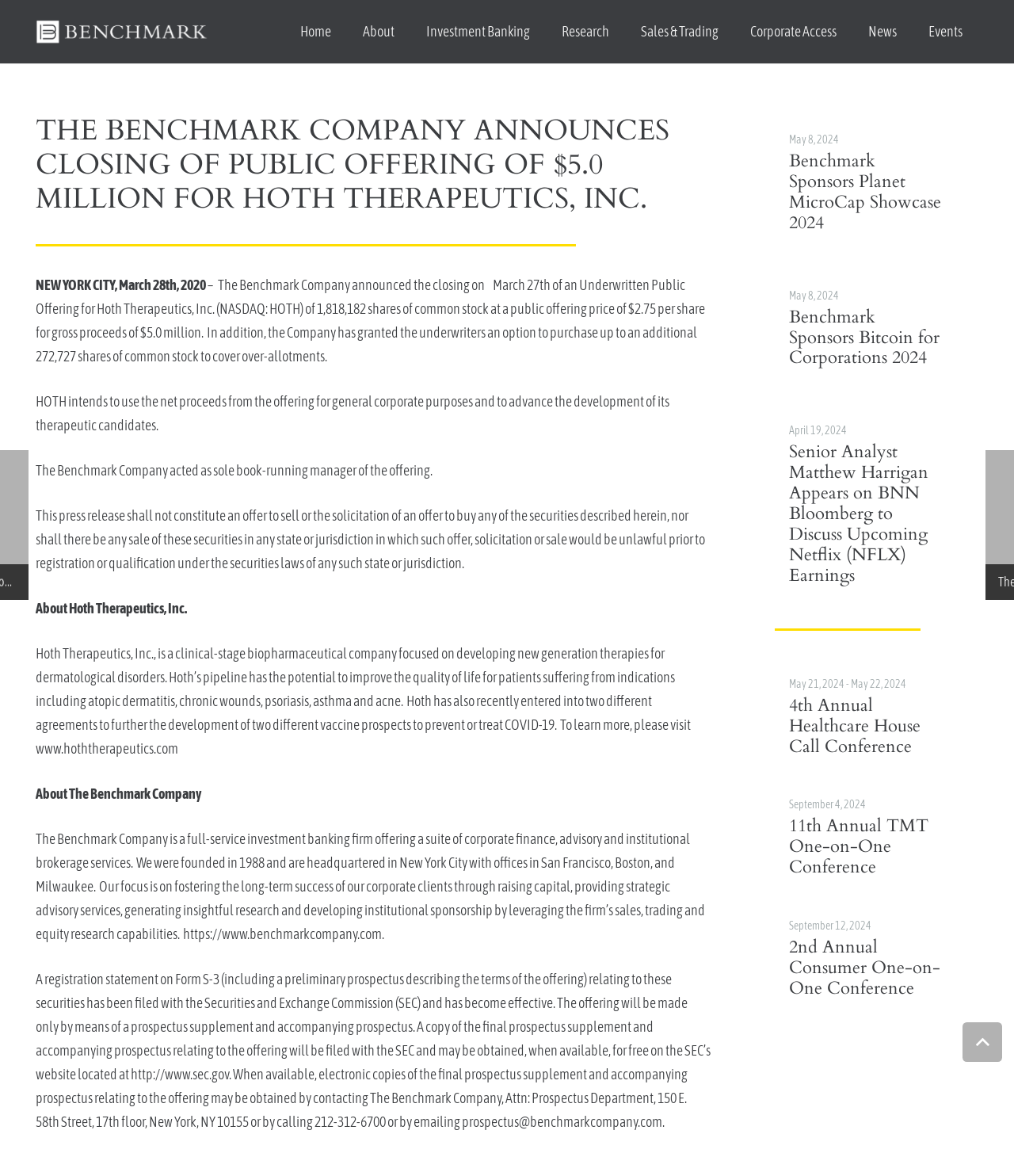What is the company that announced the closing of public offering?
Give a detailed and exhaustive answer to the question.

The question asks about the company that announced the closing of public offering. By reading the text on the webpage, we can find the answer in the first paragraph, which states 'The Benchmark Company announced the closing on March 27th of an Underwritten Public Offering for Hoth Therapeutics, Inc.' Therefore, the answer is 'The Benchmark Company'.